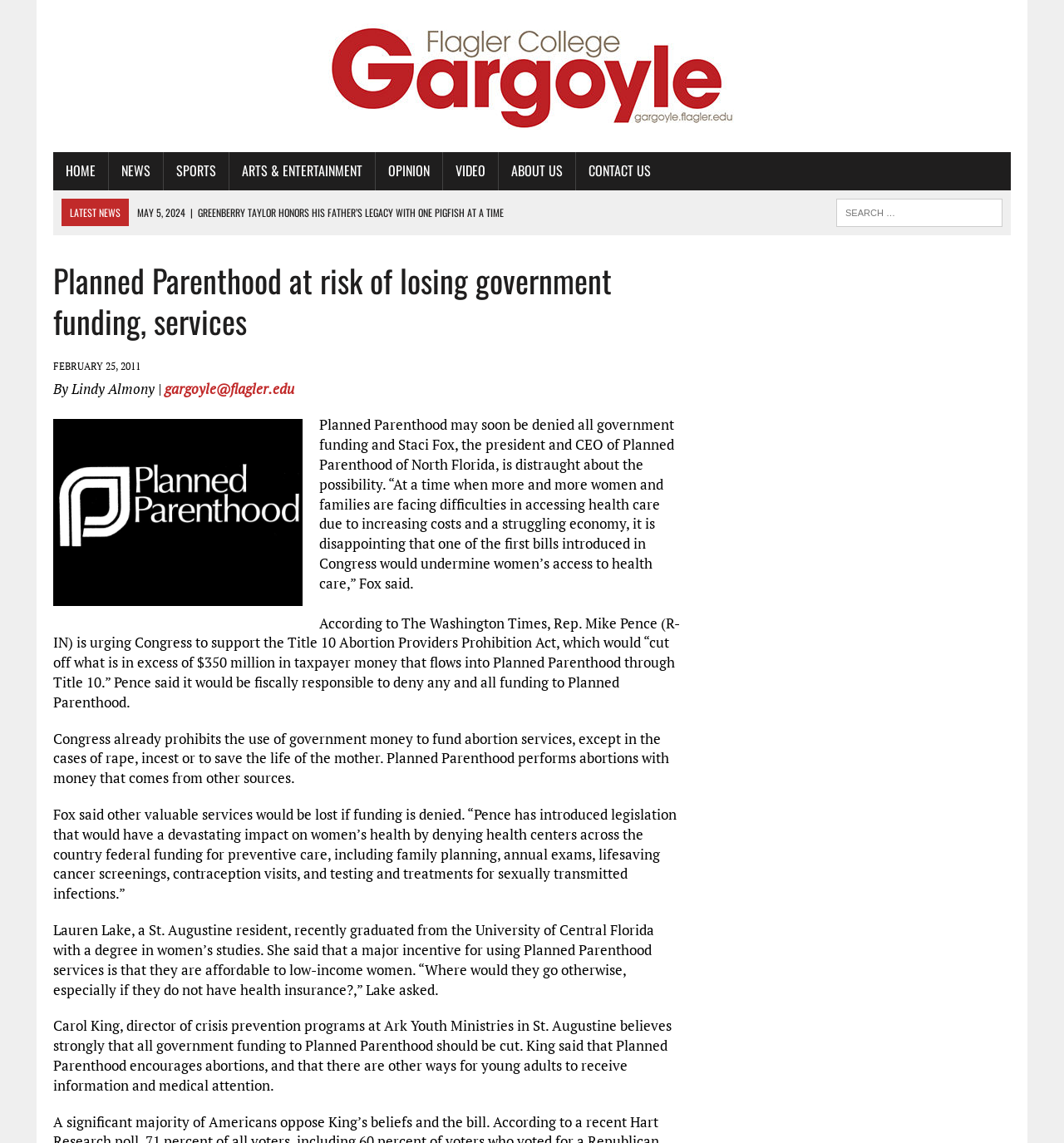Determine the bounding box coordinates for the region that must be clicked to execute the following instruction: "Read the article about Planned Parenthood".

[0.05, 0.227, 0.642, 0.299]